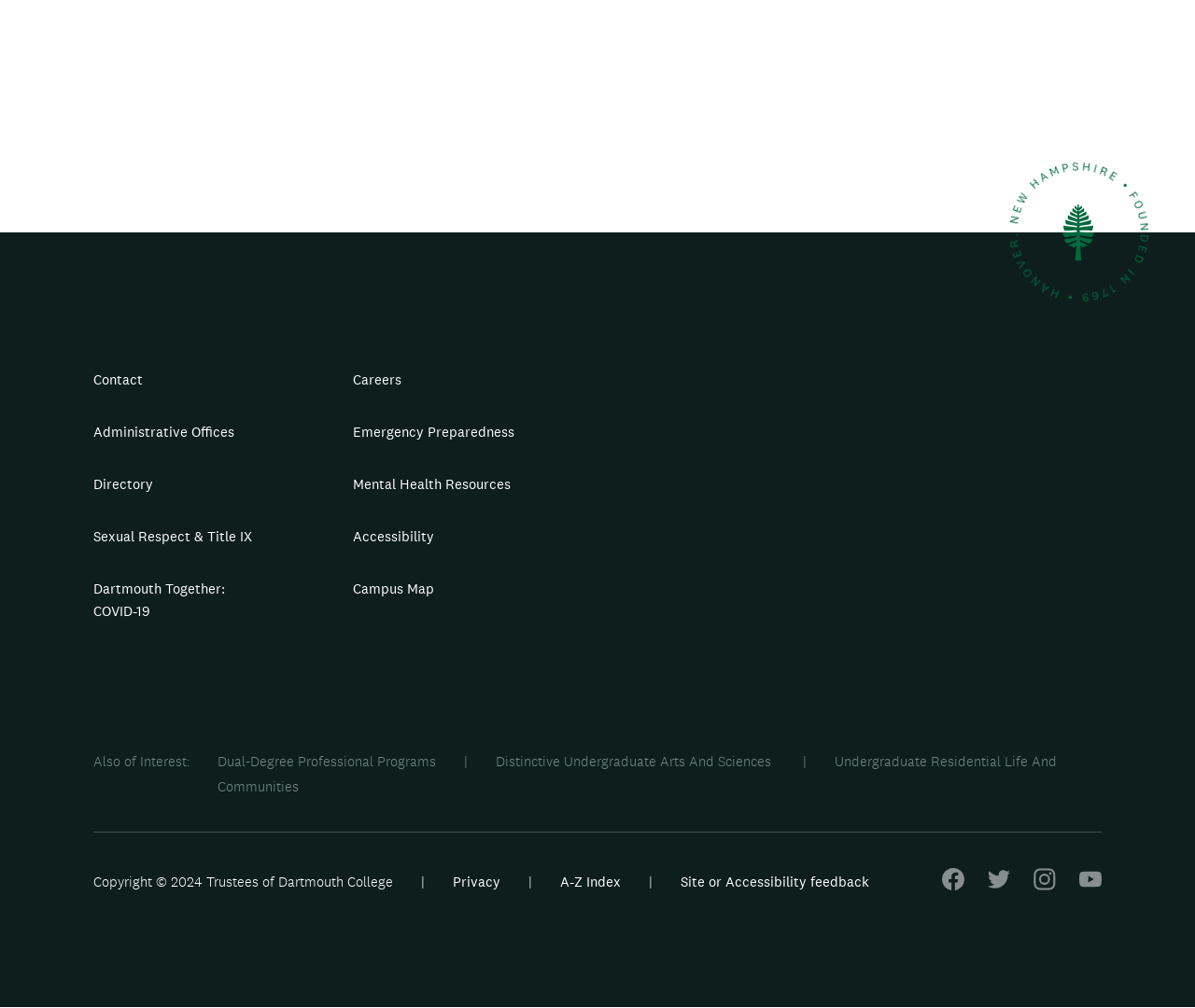What is the copyright information at the bottom of the page?
Look at the image and answer with only one word or phrase.

Copyright 2024 Trustees of Dartmouth College